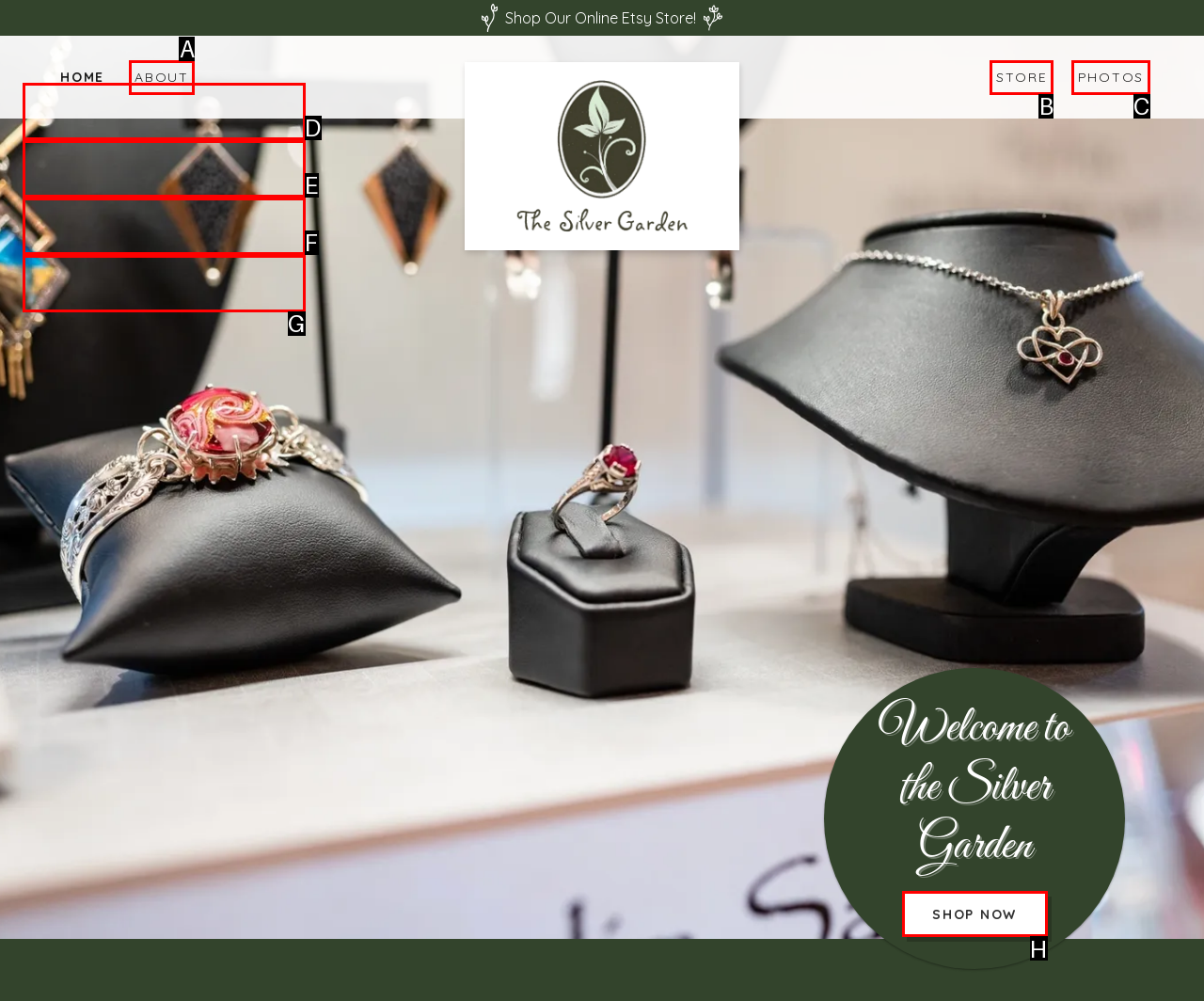From the given choices, identify the element that matches: August 22, 2022
Answer with the letter of the selected option.

None